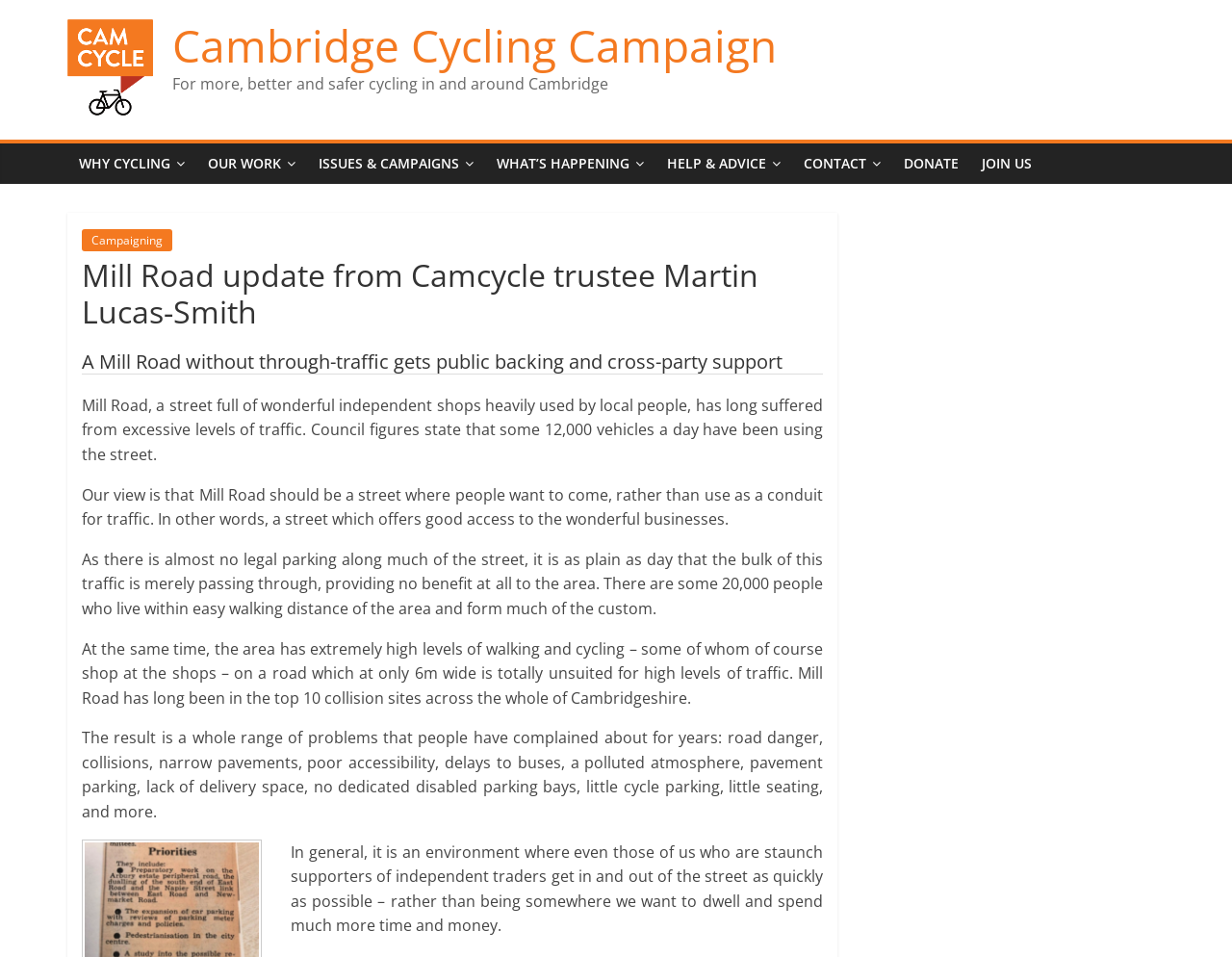Identify the bounding box coordinates for the UI element that matches this description: "Help & Advice".

[0.532, 0.15, 0.643, 0.193]